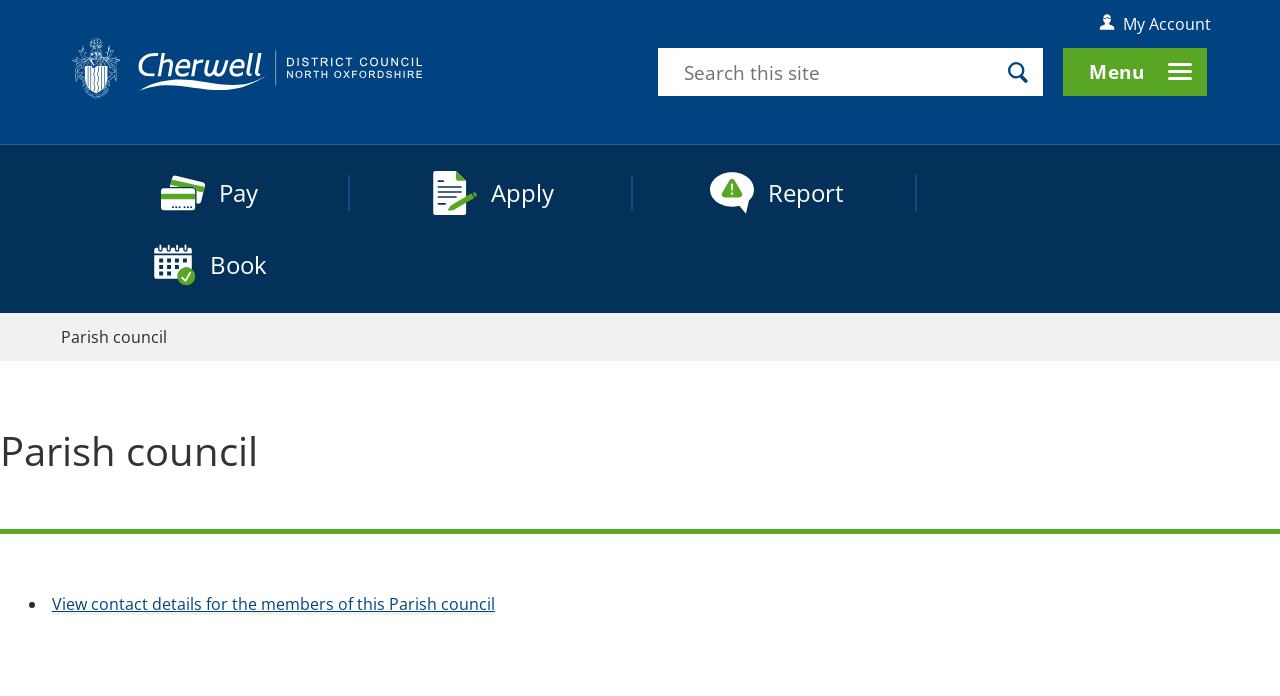What is the logo of the council?
We need a detailed and meticulous answer to the question.

The logo is located in the top-left corner of the webpage, within the banner section, and is an image with the text 'Logo: Cherwell District Council'.